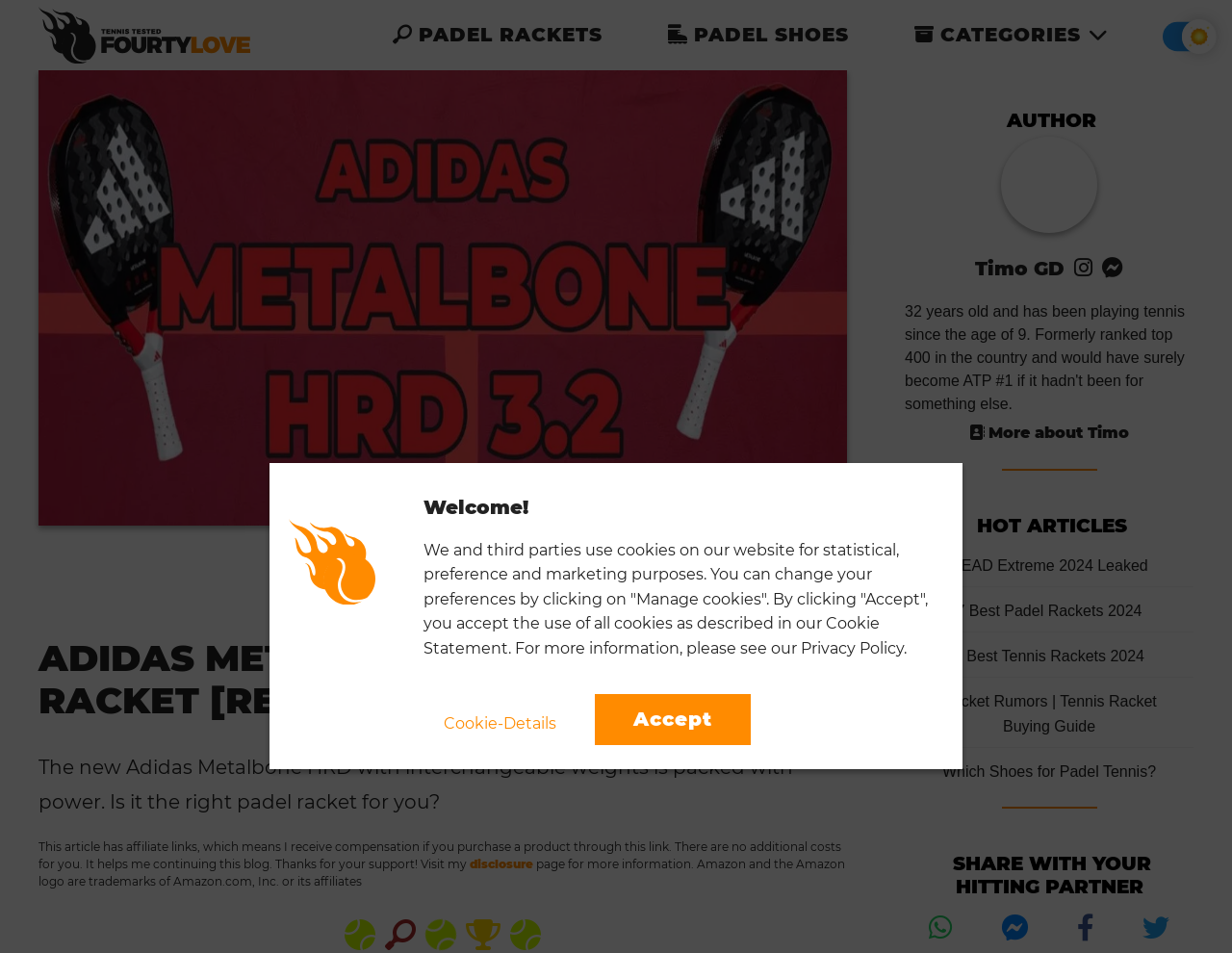Write an exhaustive caption that covers the webpage's main aspects.

This webpage is a review of the Adidas Metalbone HRD 3.2 Padel Racket. At the top, there is a banner with a "Welcome!" message and a notification about cookies, accompanied by a "Manage cookies" link and an "Accept" button. Below this, there is a navigation menu with links to "PADEL RACKETS", "PADEL SHOES", and "CATEGORIES".

The main content of the page is divided into sections. The first section features a large image of the Adidas Metalbone HRD 3.2 Padel Racket, accompanied by a heading with the racket's name and a review date. Below this, there is a brief summary of the racket, stating that it is packed with power and asking if it is the right padel racket for the reader.

The next section contains a disclosure statement about affiliate links, followed by a link to a disclosure page. There is also a statement about Amazon trademarks. On the right side of the page, there is a section with information about the author, Timo GD, including a heading with his name and social media links.

Below the author section, there is a "HOT ARTICLES" section with links to several articles, including "HEAD Extreme 2024 Leaked", "7 Best Padel Rackets 2024", and "9 Best Tennis Rackets 2024". Finally, there is a "SHARE WITH YOUR HITTING PARTNER" section with social media links. Throughout the page, there are several images, including the racket image, a cookie notification image, and social media icons.